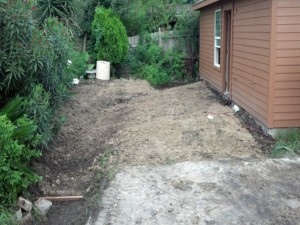What is the current state of the ground?
Refer to the image and provide a one-word or short phrase answer.

Mostly bare